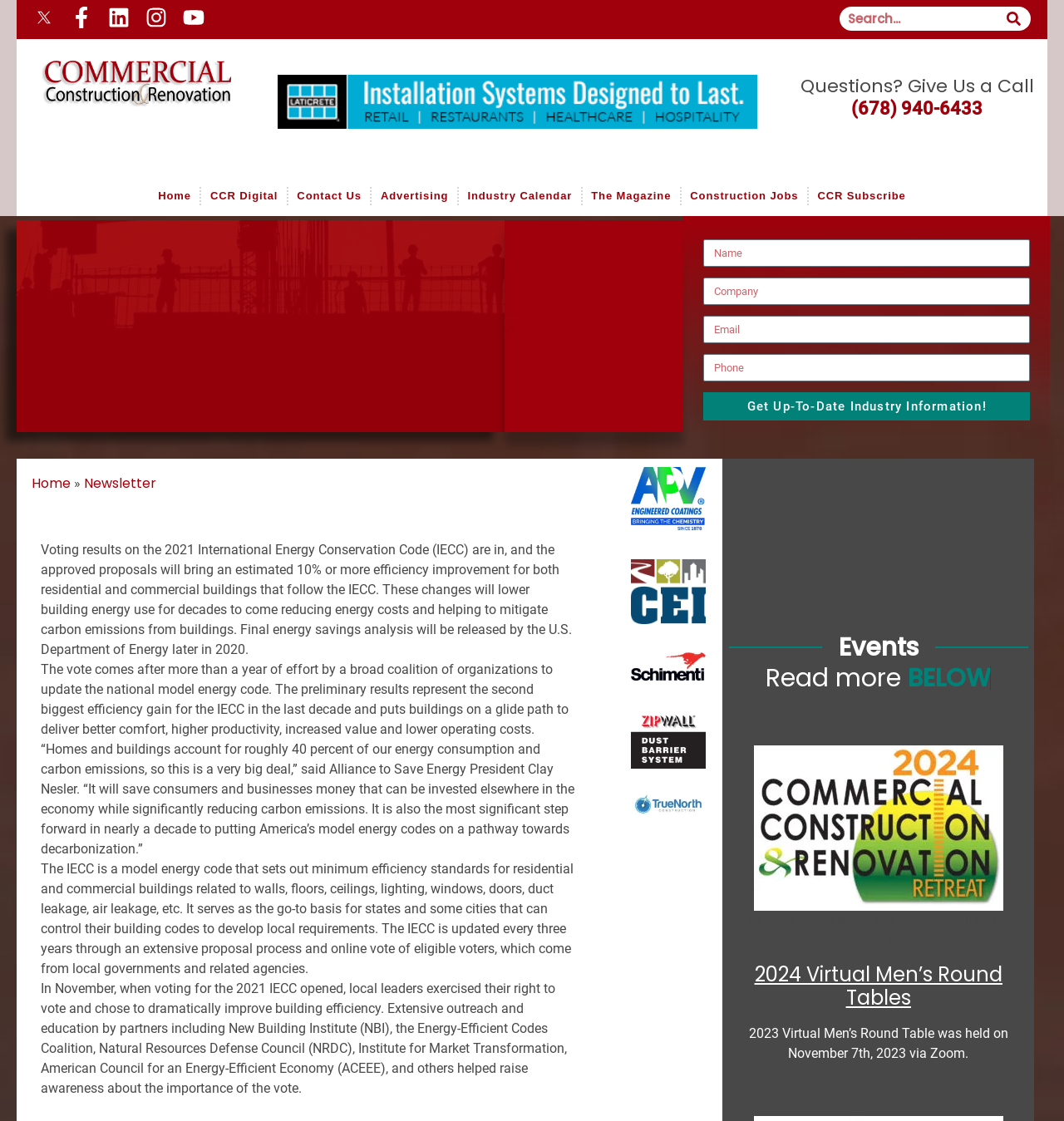Analyze the image and deliver a detailed answer to the question: What is the purpose of the IECC?

I read the StaticText element that describes the IECC and found that it sets out minimum efficiency standards for residential and commercial buildings related to walls, floors, ceilings, lighting, windows, doors, duct leakage, air leakage, etc.